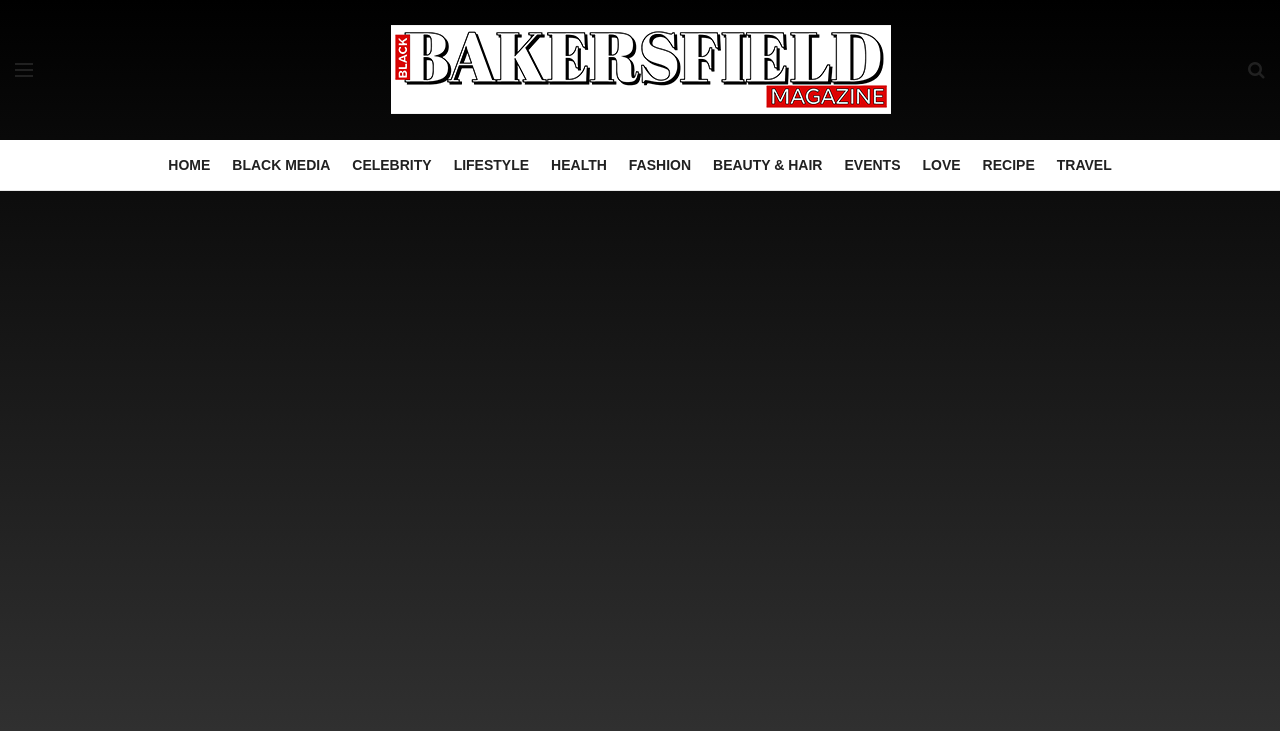Locate the bounding box coordinates of the element that needs to be clicked to carry out the instruction: "check EVENTS". The coordinates should be given as four float numbers ranging from 0 to 1, i.e., [left, top, right, bottom].

[0.66, 0.192, 0.704, 0.26]